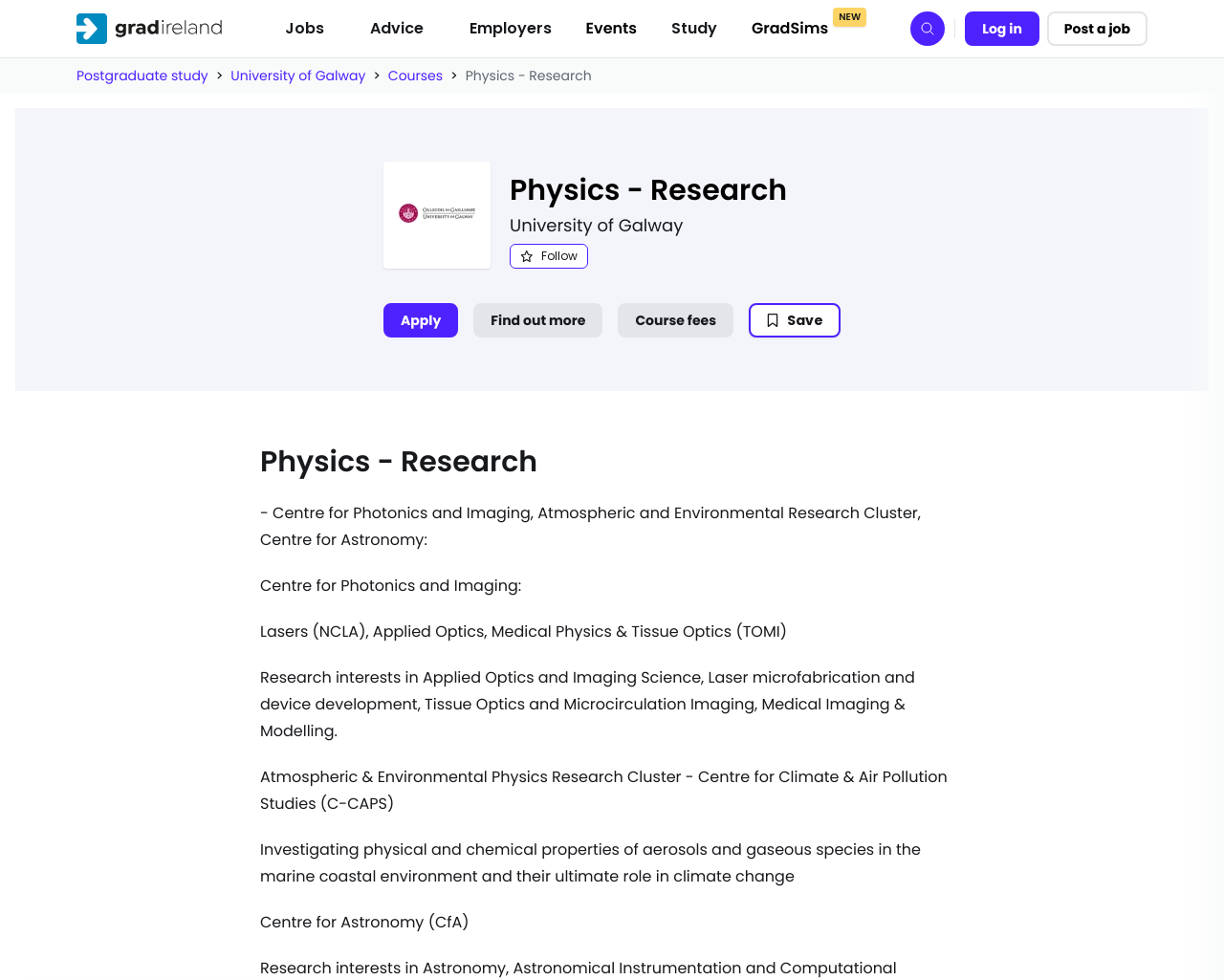Find the bounding box coordinates of the element you need to click on to perform this action: 'Click the 'Jobs' button'. The coordinates should be represented by four float values between 0 and 1, in the format [left, top, right, bottom].

[0.223, 0.012, 0.274, 0.047]